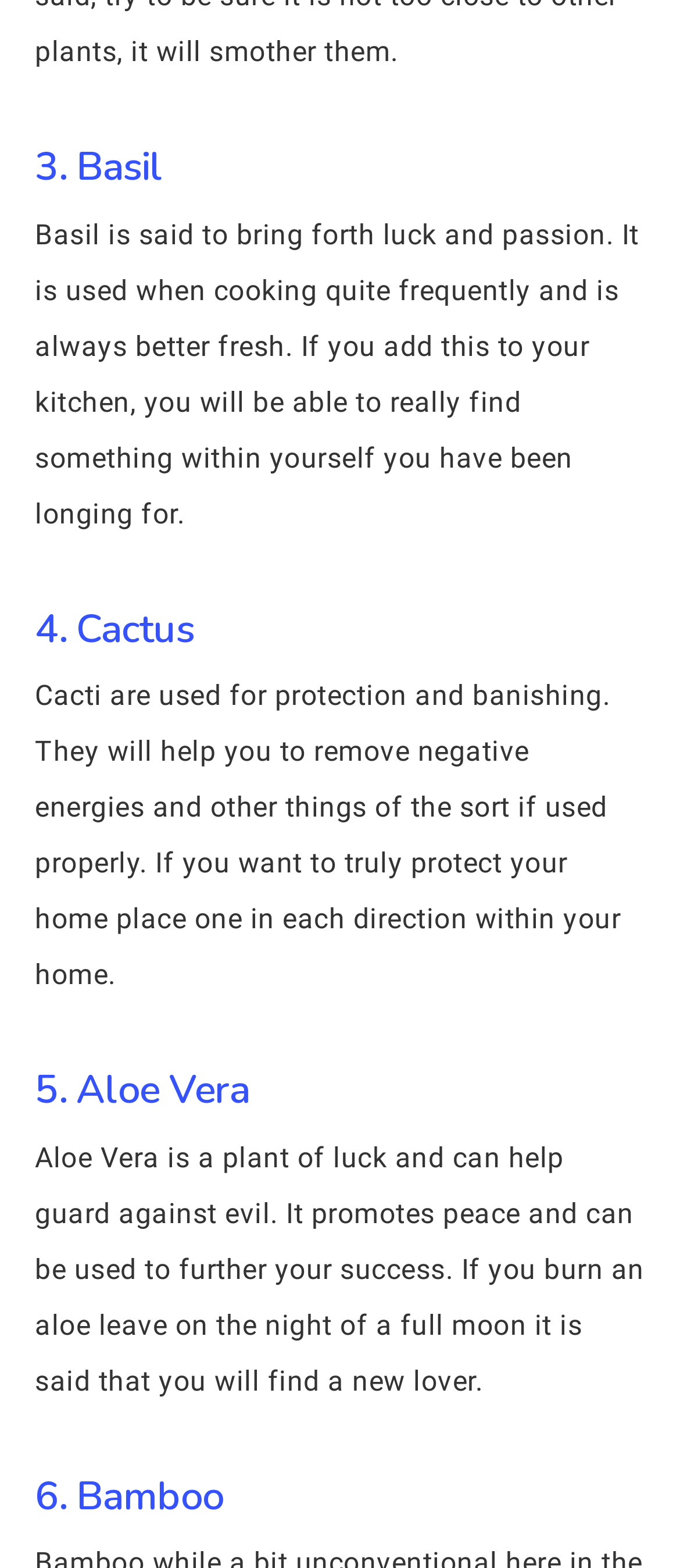Given the description 5. Aloe Vera, predict the bounding box coordinates of the UI element. Ensure the coordinates are in the format (top-left x, top-left y, bottom-right x, bottom-right y) and all values are between 0 and 1.

[0.051, 0.66, 0.367, 0.695]